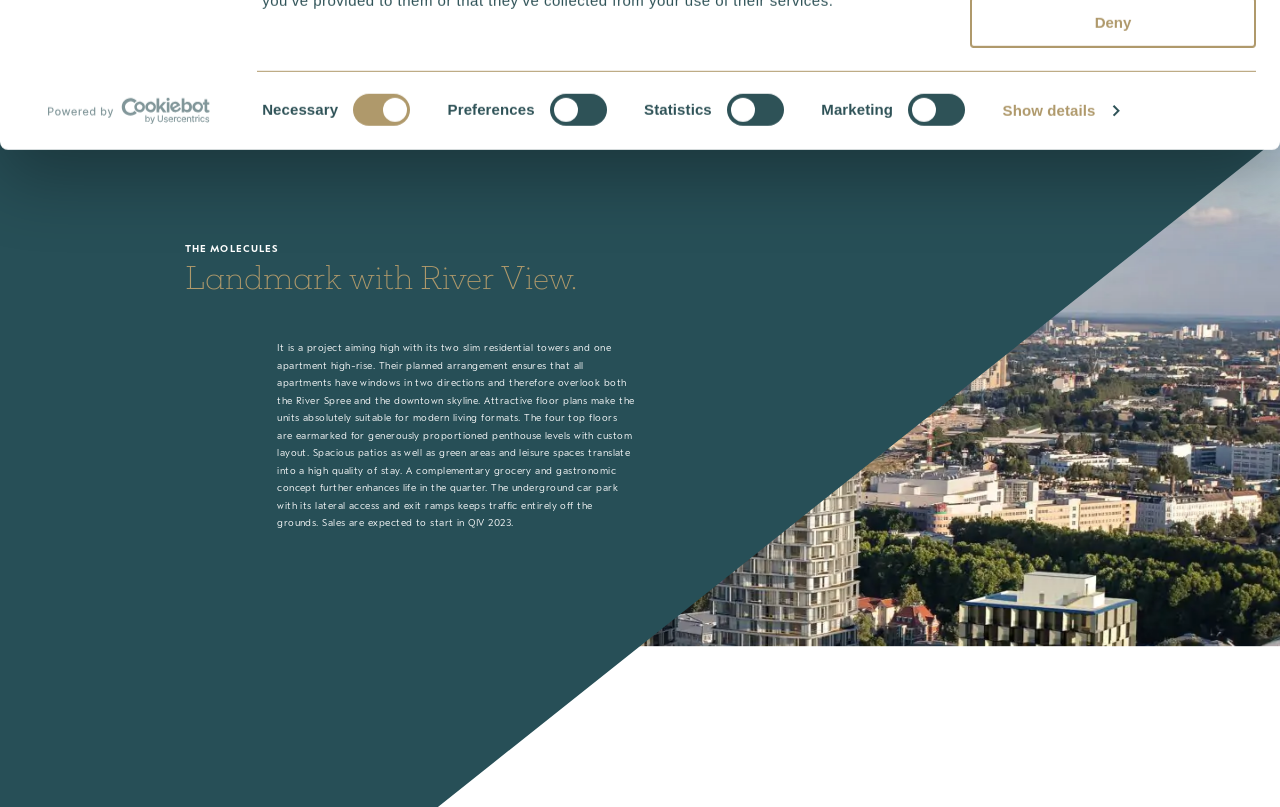Identify and provide the bounding box for the element described by: "The Molecules".

[0.053, 0.237, 0.14, 0.264]